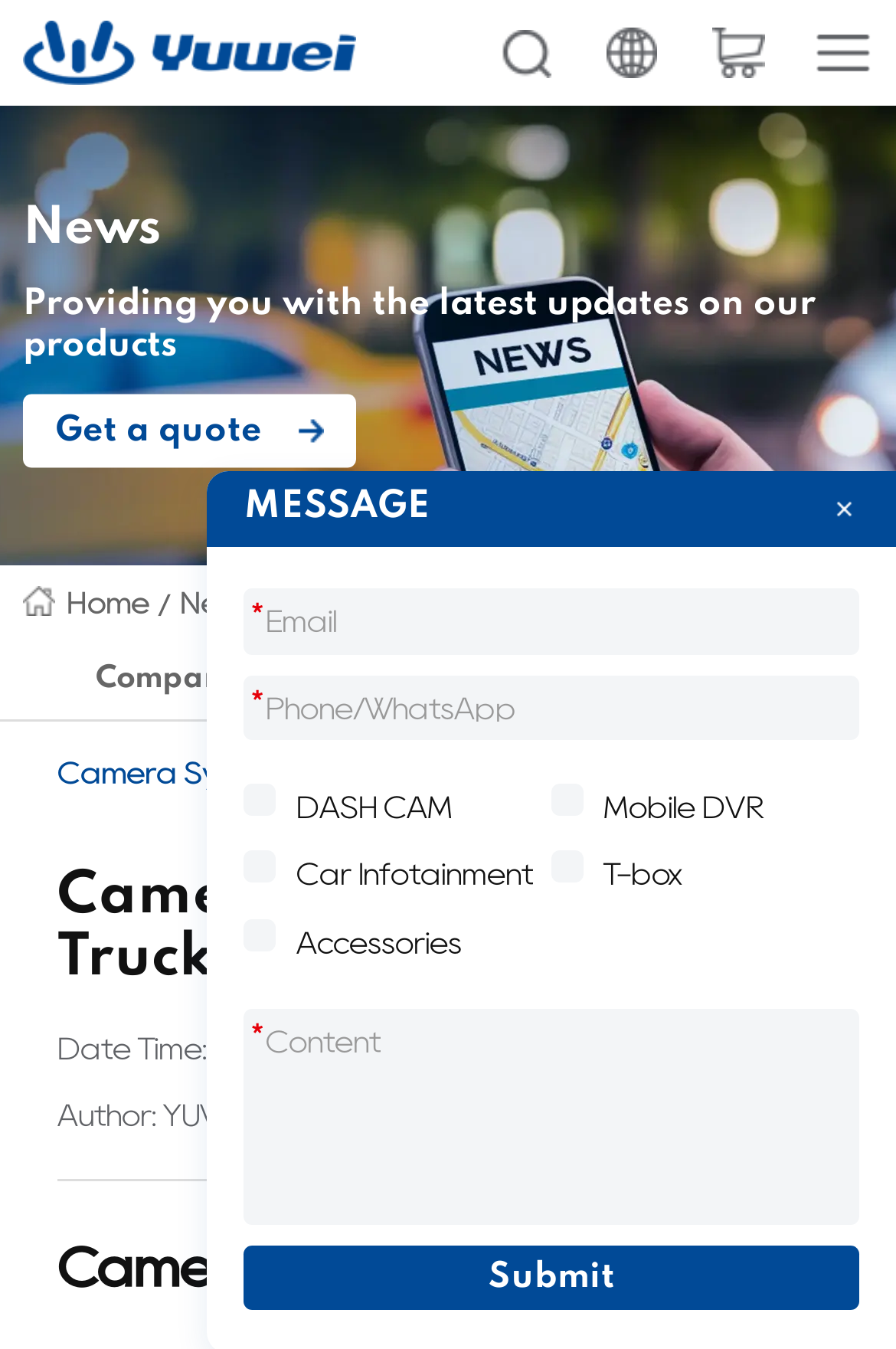Could you determine the bounding box coordinates of the clickable element to complete the instruction: "Check the DASH CAM checkbox"? Provide the coordinates as four float numbers between 0 and 1, i.e., [left, top, right, bottom].

[0.273, 0.573, 0.615, 0.623]